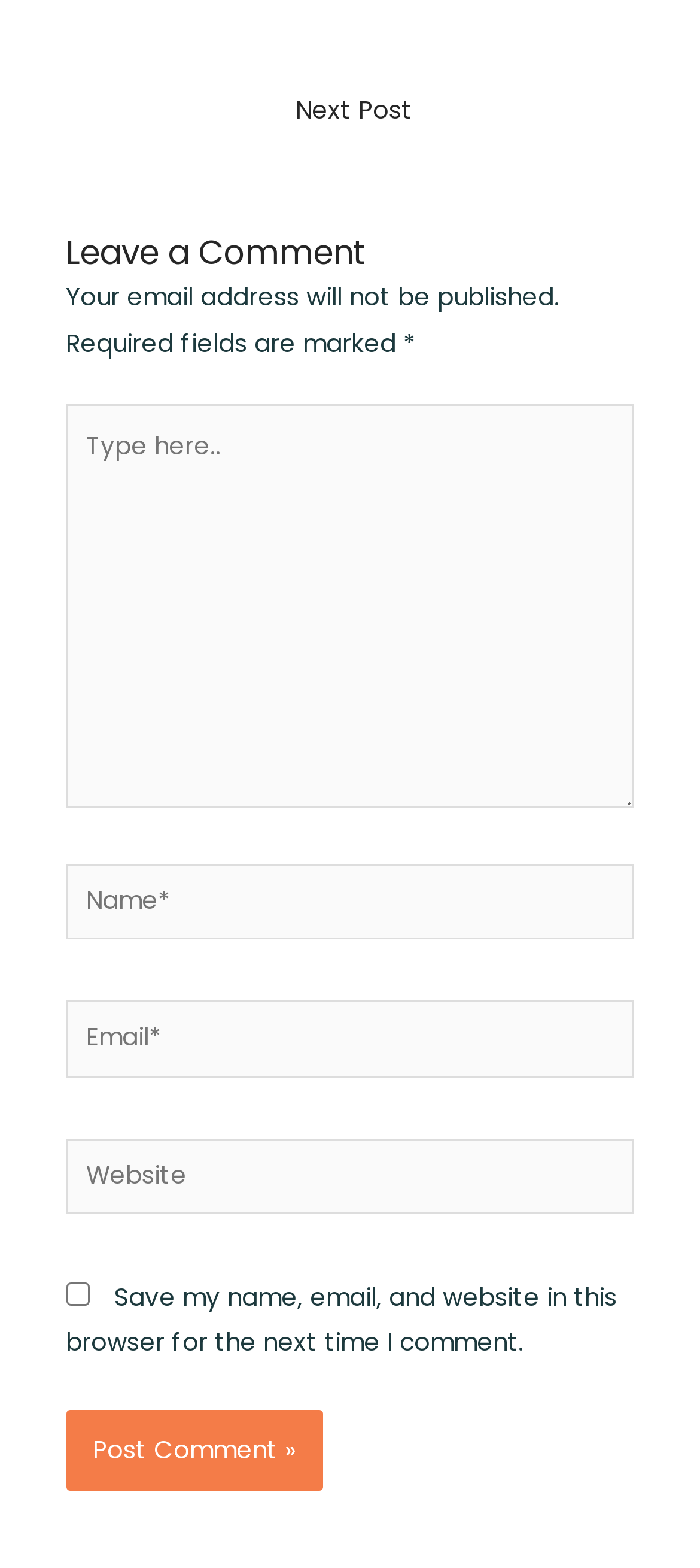What is the purpose of the checkbox?
Based on the visual details in the image, please answer the question thoroughly.

The checkbox is located below the comment form and is labeled 'Save my name, email, and website in this browser for the next time I comment.' This suggests that its purpose is to save the user's comment information for future use.